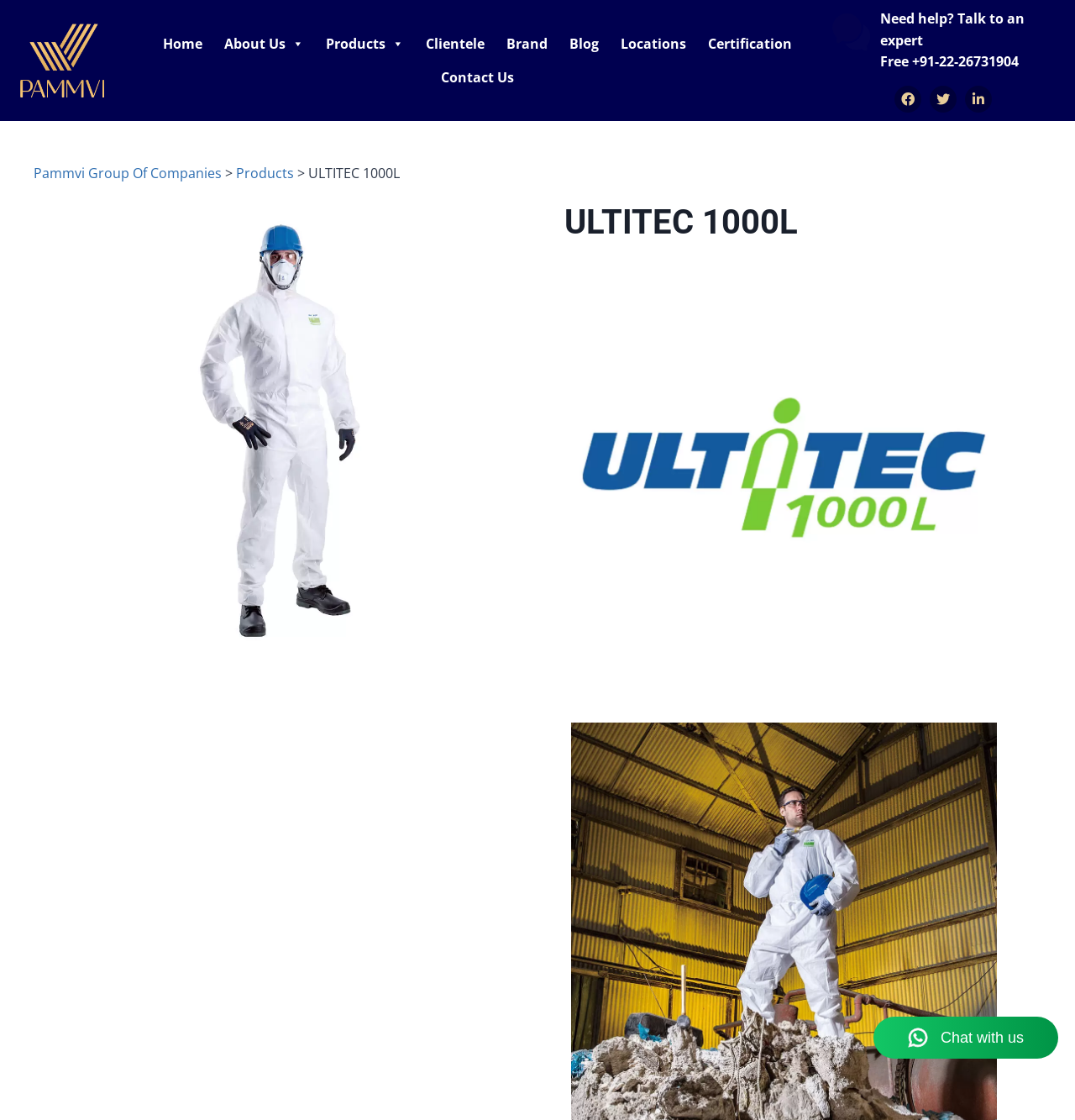How many social media links are present?
Please analyze the image and answer the question with as much detail as possible.

The social media links are present at the bottom-right corner of the webpage, and there are three of them, represented by the icons '', '', and ''.